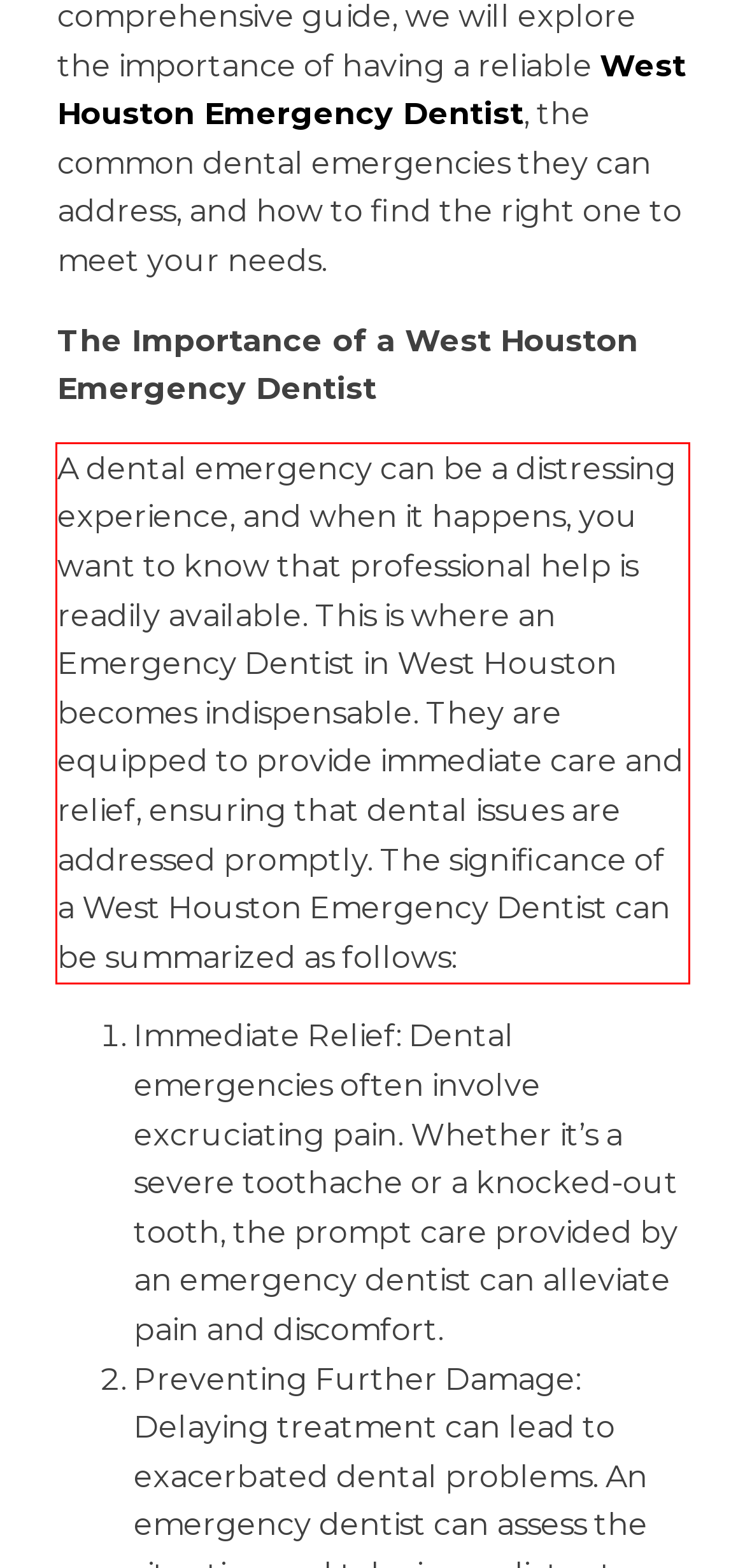Please examine the webpage screenshot containing a red bounding box and use OCR to recognize and output the text inside the red bounding box.

A dental emergency can be a distressing experience, and when it happens, you want to know that professional help is readily available. This is where an Emergency Dentist in West Houston becomes indispensable. They are equipped to provide immediate care and relief, ensuring that dental issues are addressed promptly. The significance of a West Houston Emergency Dentist can be summarized as follows: